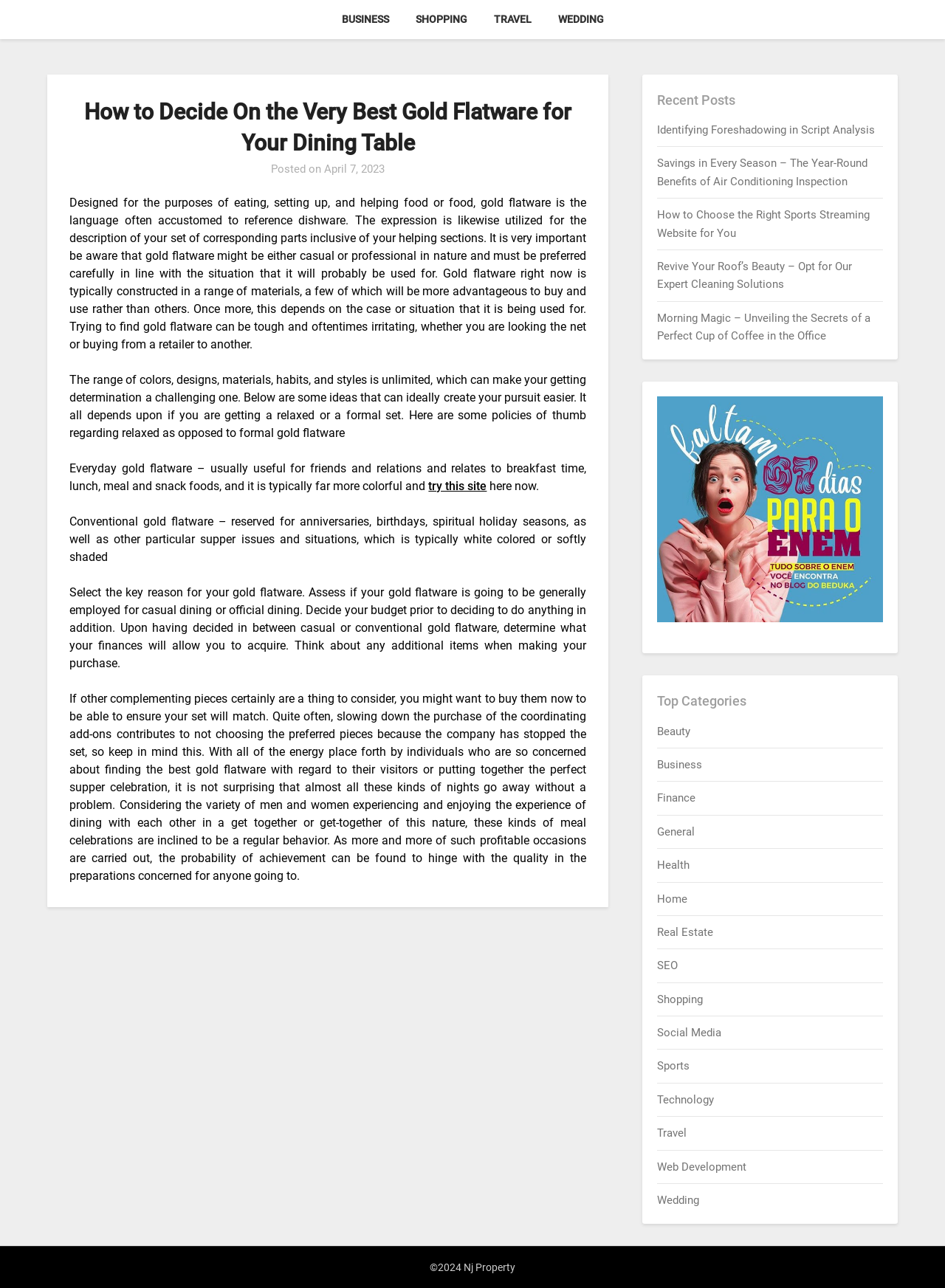Pinpoint the bounding box coordinates of the area that must be clicked to complete this instruction: "Read the article about How to Decide On the Very Best Gold Flatware for Your Dining Table".

[0.05, 0.058, 0.644, 0.704]